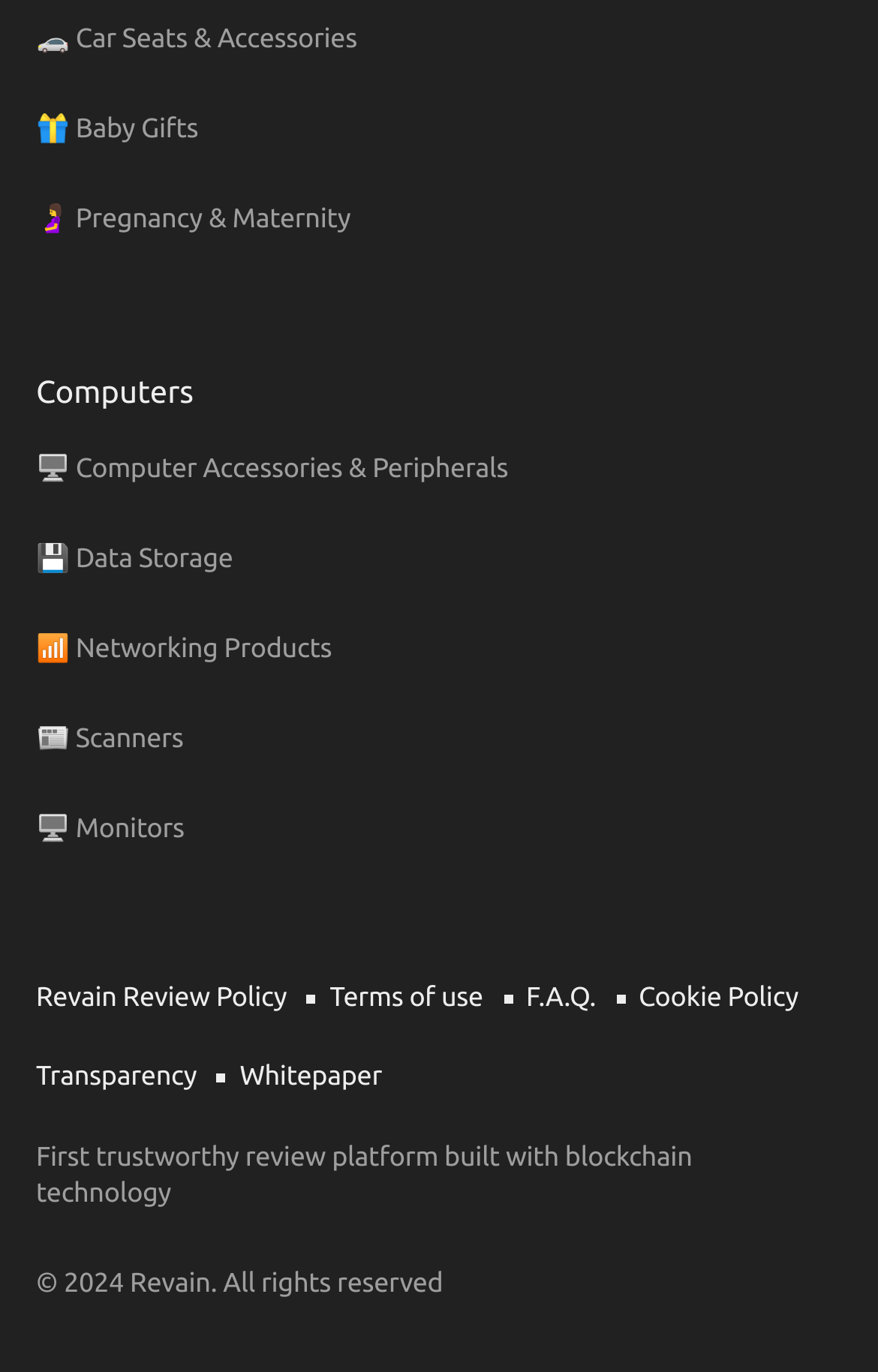Determine the bounding box coordinates of the clickable area required to perform the following instruction: "Visit the FAQ page". The coordinates should be represented as four float numbers between 0 and 1: [left, top, right, bottom].

[0.599, 0.715, 0.679, 0.767]